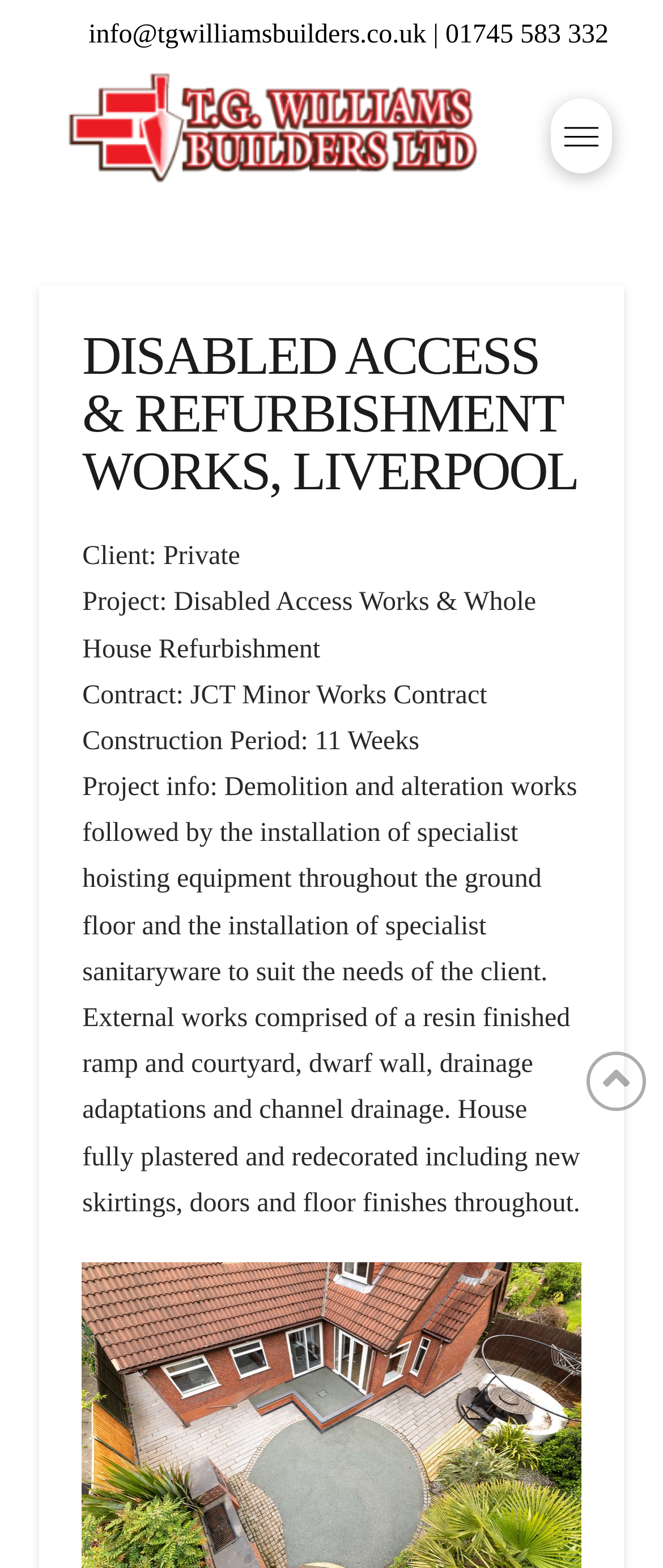Extract the primary headline from the webpage and present its text.

DISABLED ACCESS & REFURBISHMENT WORKS, LIVERPOOL